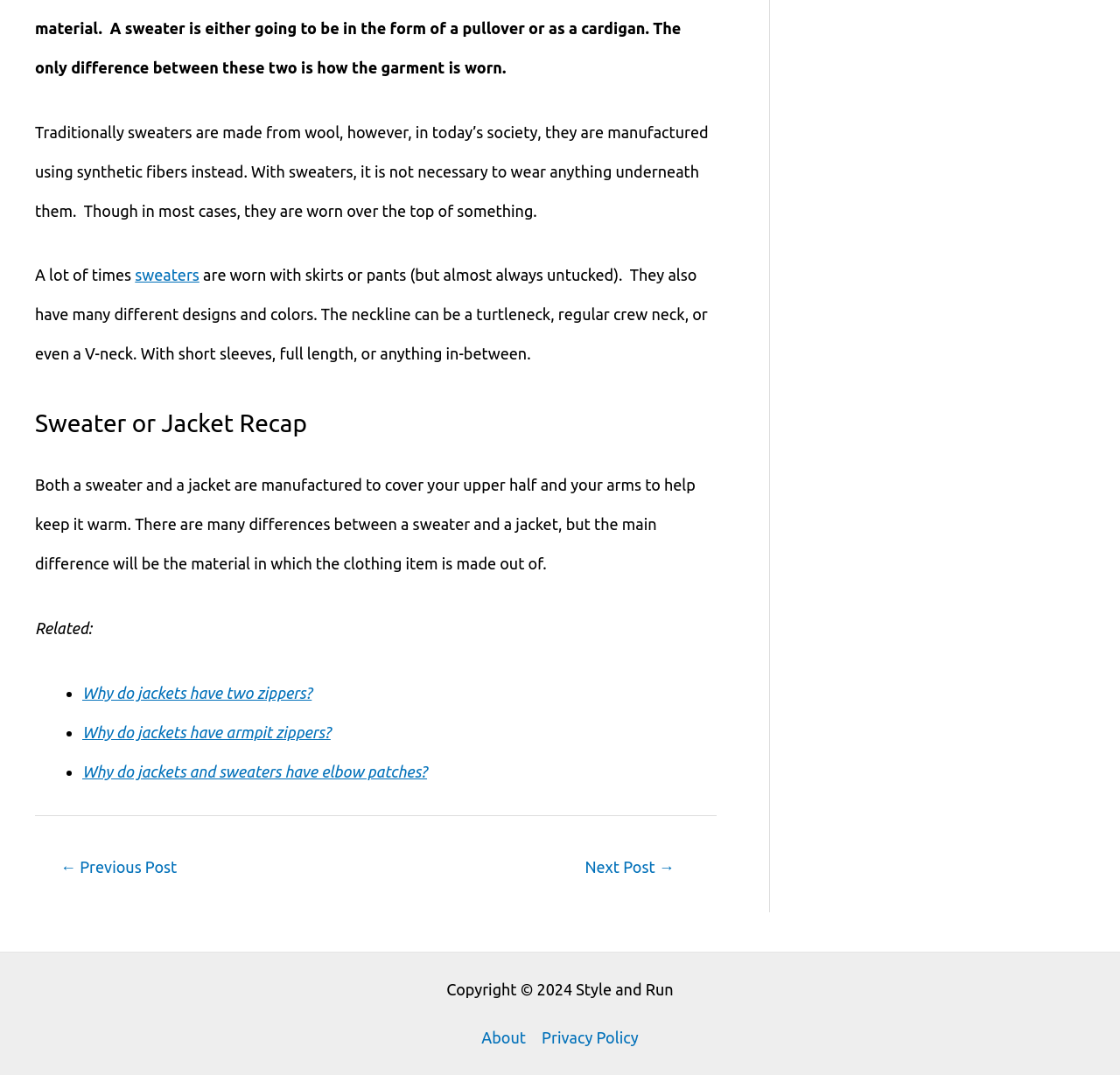Please provide a comprehensive answer to the question below using the information from the image: What is the copyright year of the website?

The copyright year can be found in the StaticText element at the bottom of the webpage, which states 'Copyright © 2024 Style and Run'.